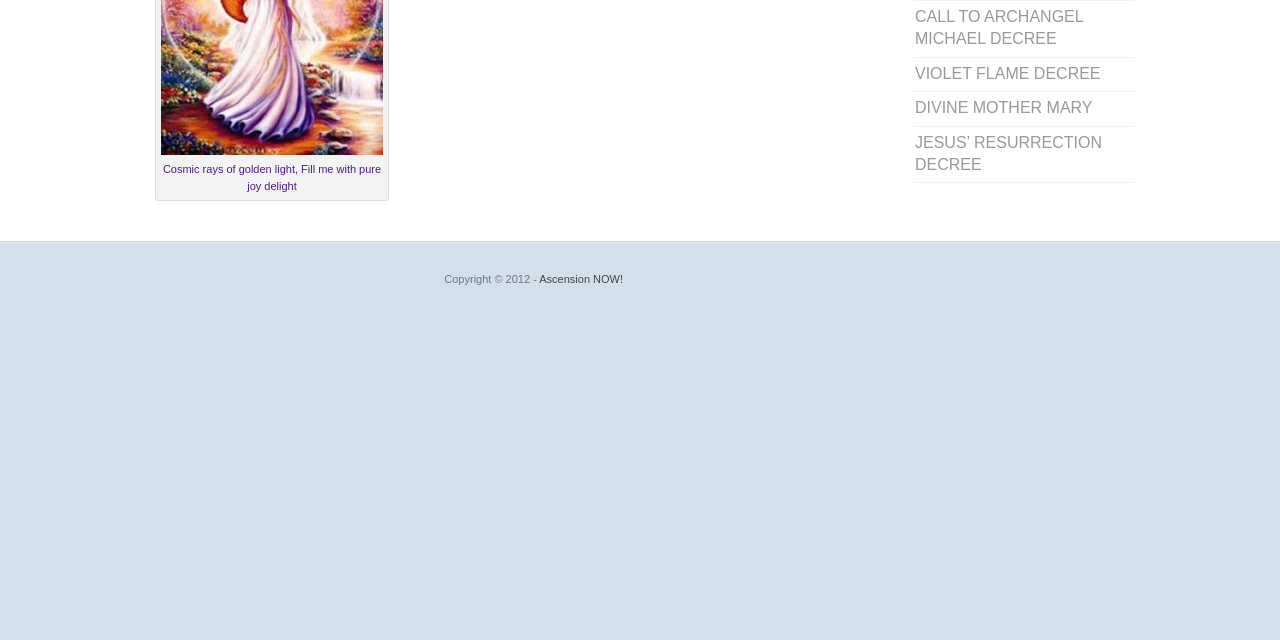Bounding box coordinates are specified in the format (top-left x, top-left y, bottom-right x, bottom-right y). All values are floating point numbers bounded between 0 and 1. Please provide the bounding box coordinate of the region this sentence describes: JESUS’ RESURRECTION DECREE

[0.713, 0.198, 0.887, 0.287]